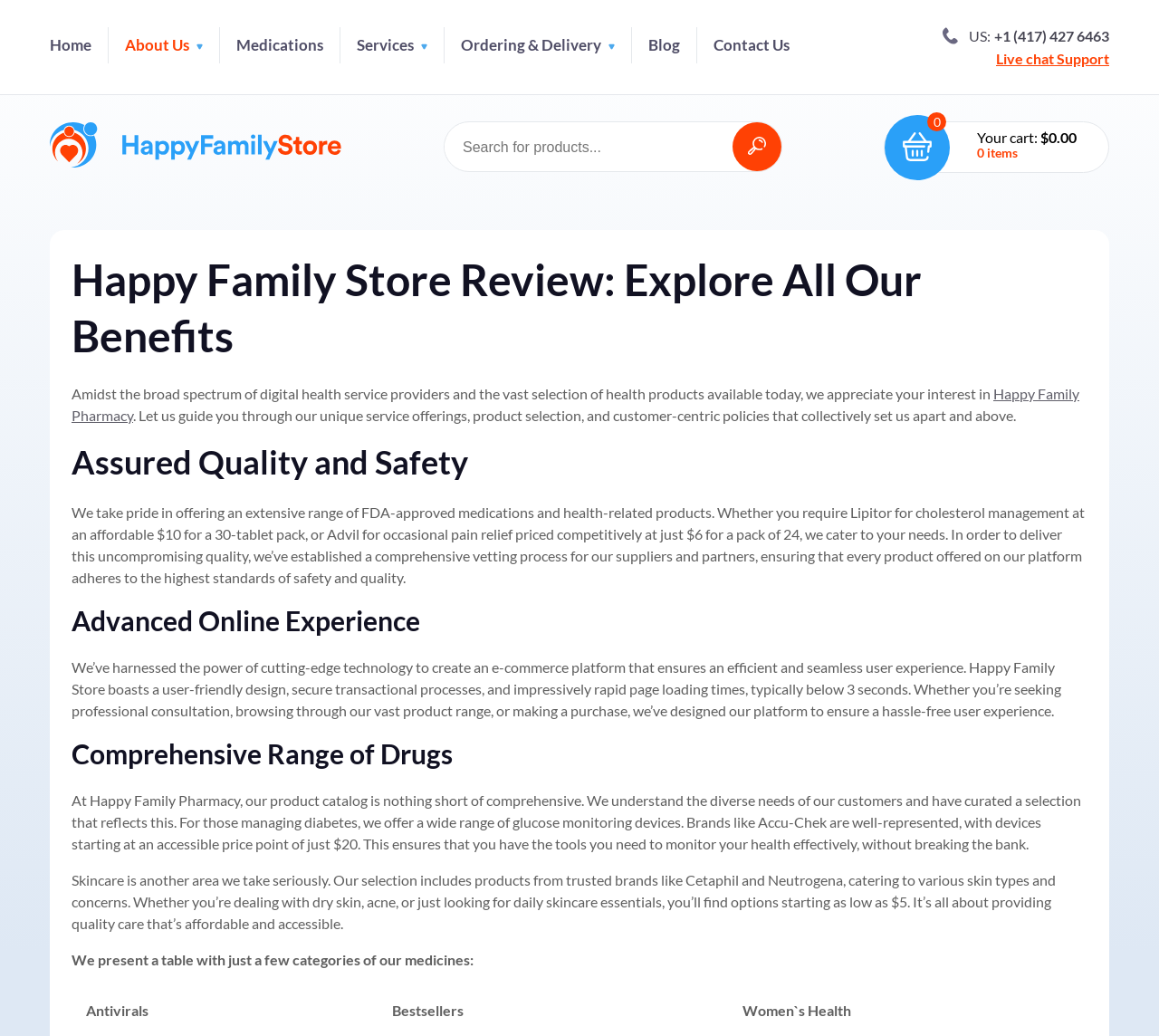Identify the bounding box coordinates for the element you need to click to achieve the following task: "Call US". Provide the bounding box coordinates as four float numbers between 0 and 1, in the form [left, top, right, bottom].

[0.813, 0.026, 0.957, 0.043]